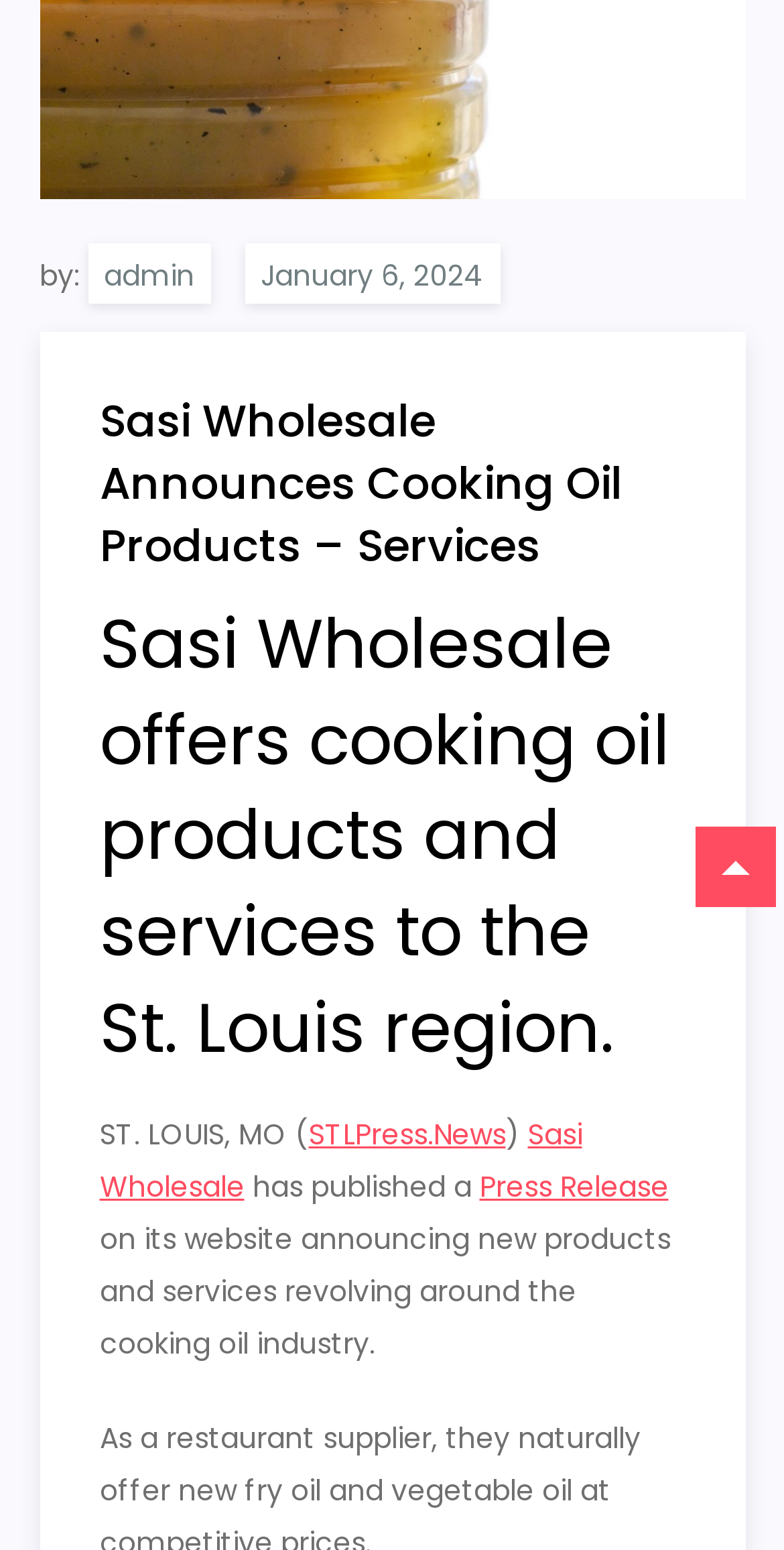Extract the bounding box coordinates for the UI element described as: "Press Release".

[0.612, 0.753, 0.853, 0.779]